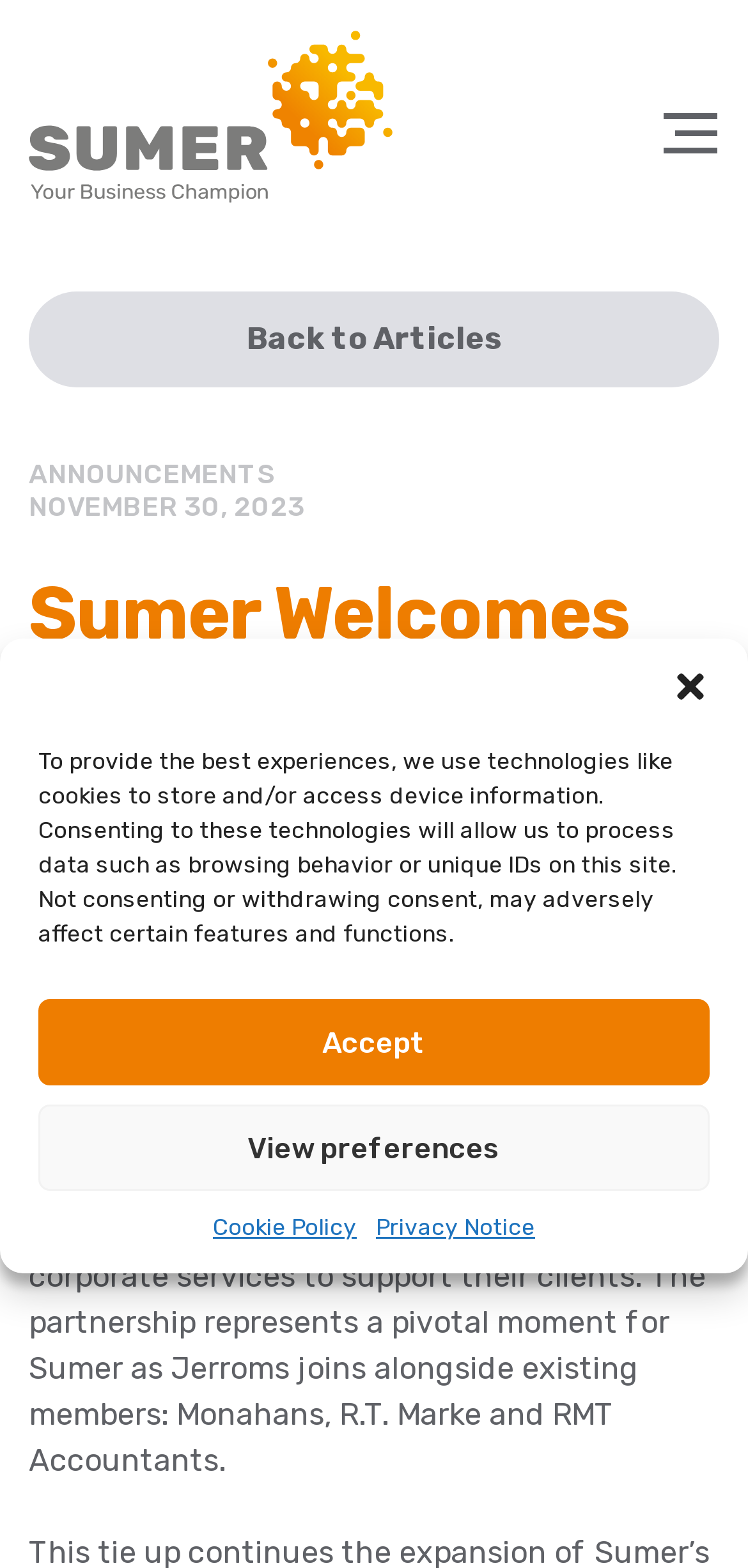Please find the bounding box coordinates of the element that you should click to achieve the following instruction: "Click the Close dialog button". The coordinates should be presented as four float numbers between 0 and 1: [left, top, right, bottom].

[0.897, 0.426, 0.949, 0.45]